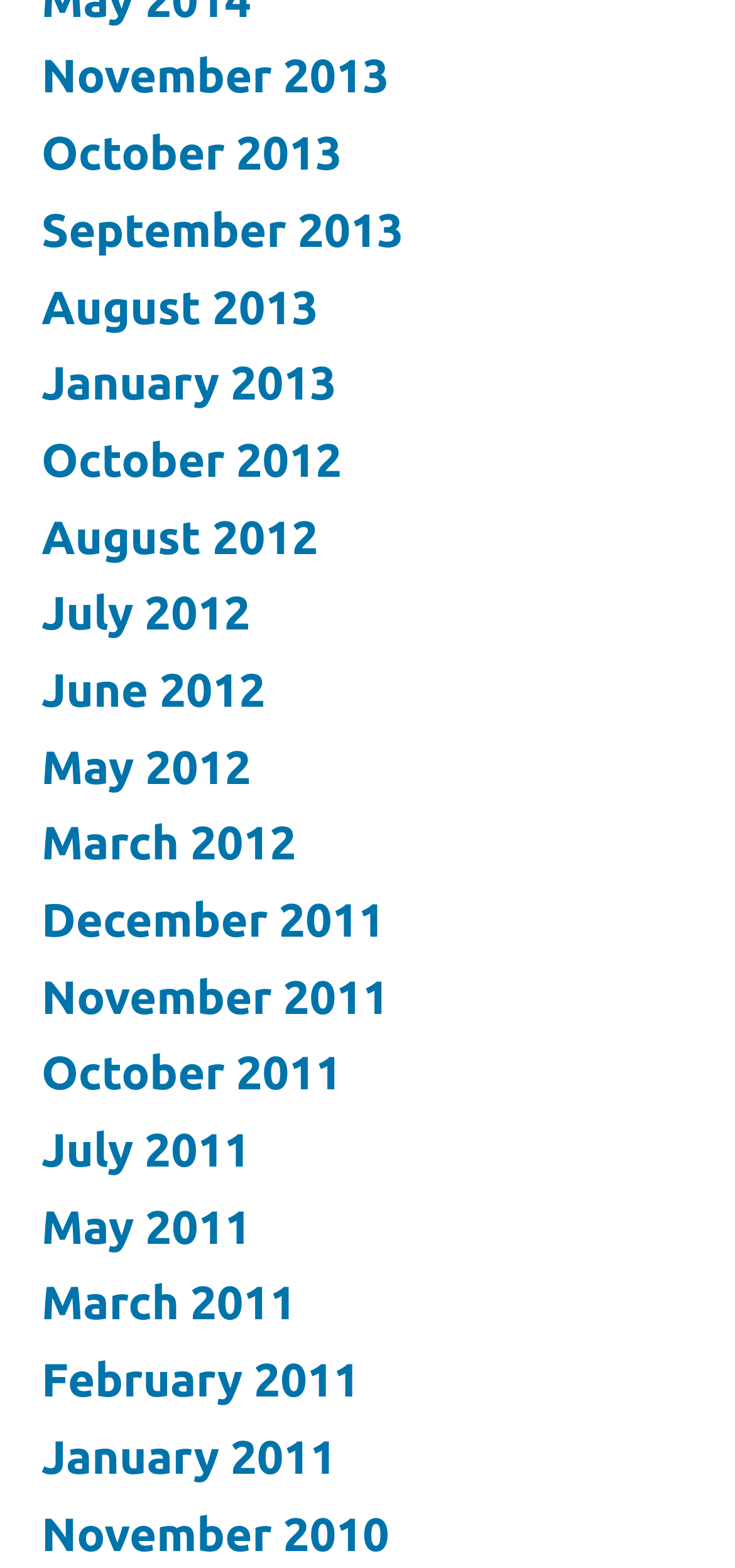From the details in the image, provide a thorough response to the question: What is the month listed above August 2012?

By examining the list of links, I found that the month listed above August 2012 is July 2012, which has a bounding box coordinate of [0.056, 0.374, 0.341, 0.408] and is located above August 2012 with a bounding box coordinate of [0.056, 0.325, 0.433, 0.359].